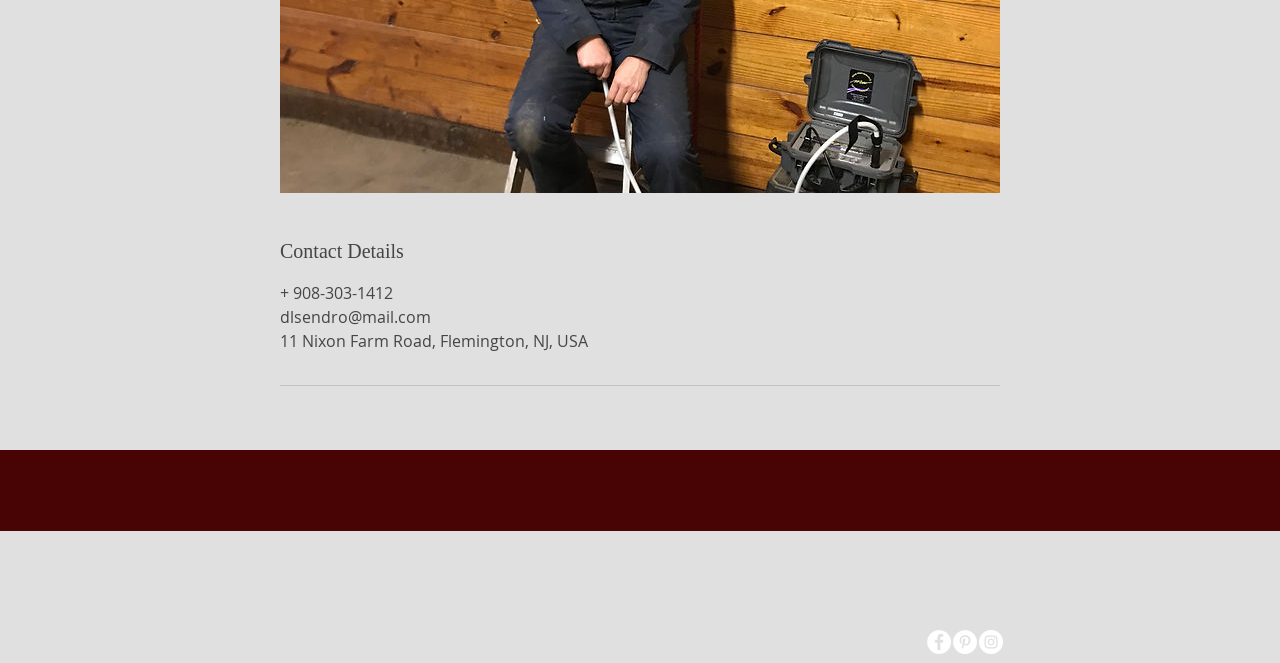What is the phone number?
Give a detailed explanation using the information visible in the image.

The phone number can be found in the 'Contact Details' section, which is a heading element. Below this heading, there is a StaticText element with the phone number '908-303-1412'.